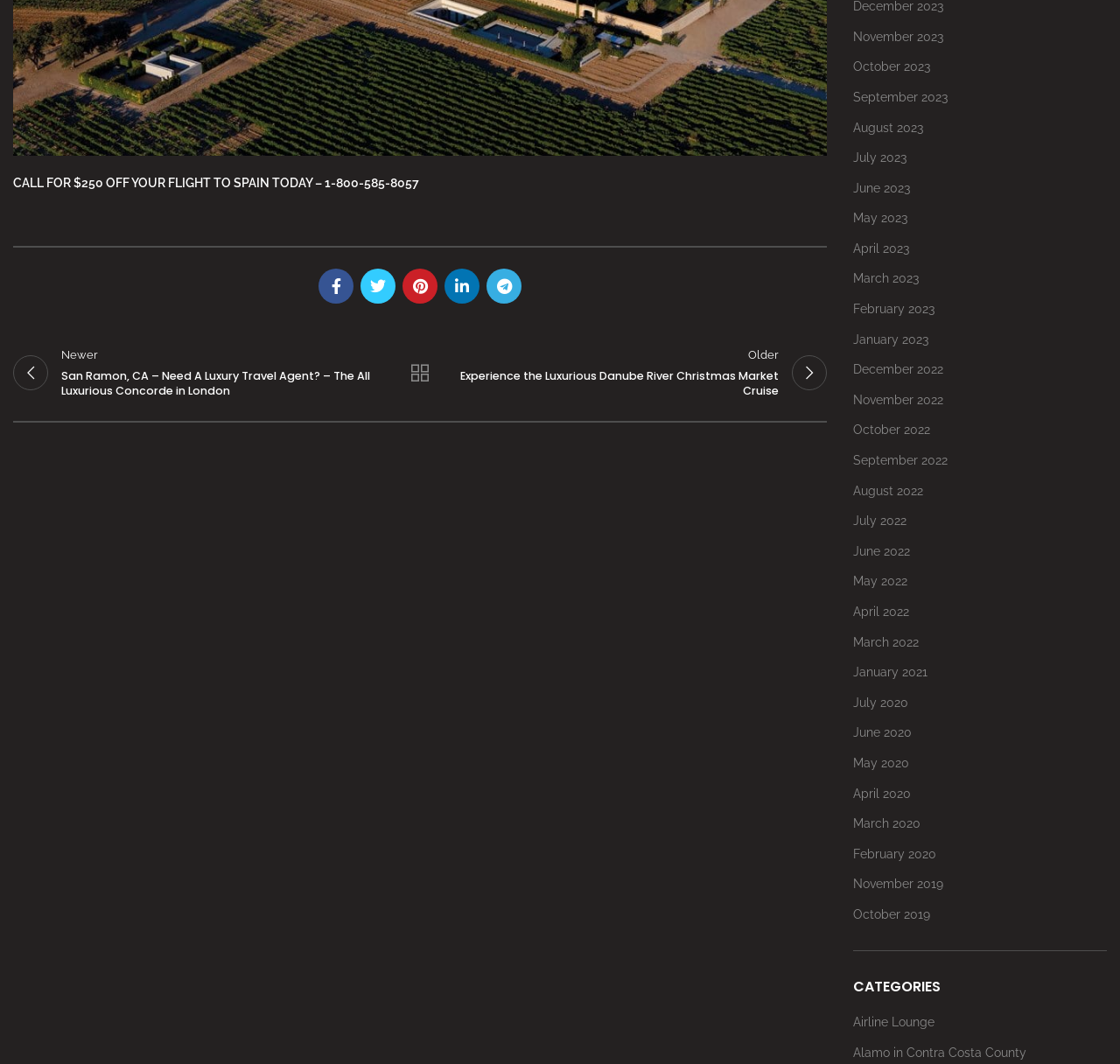What is the phone number for luxury travel agents?
Observe the image and answer the question with a one-word or short phrase response.

1-800-585-8057